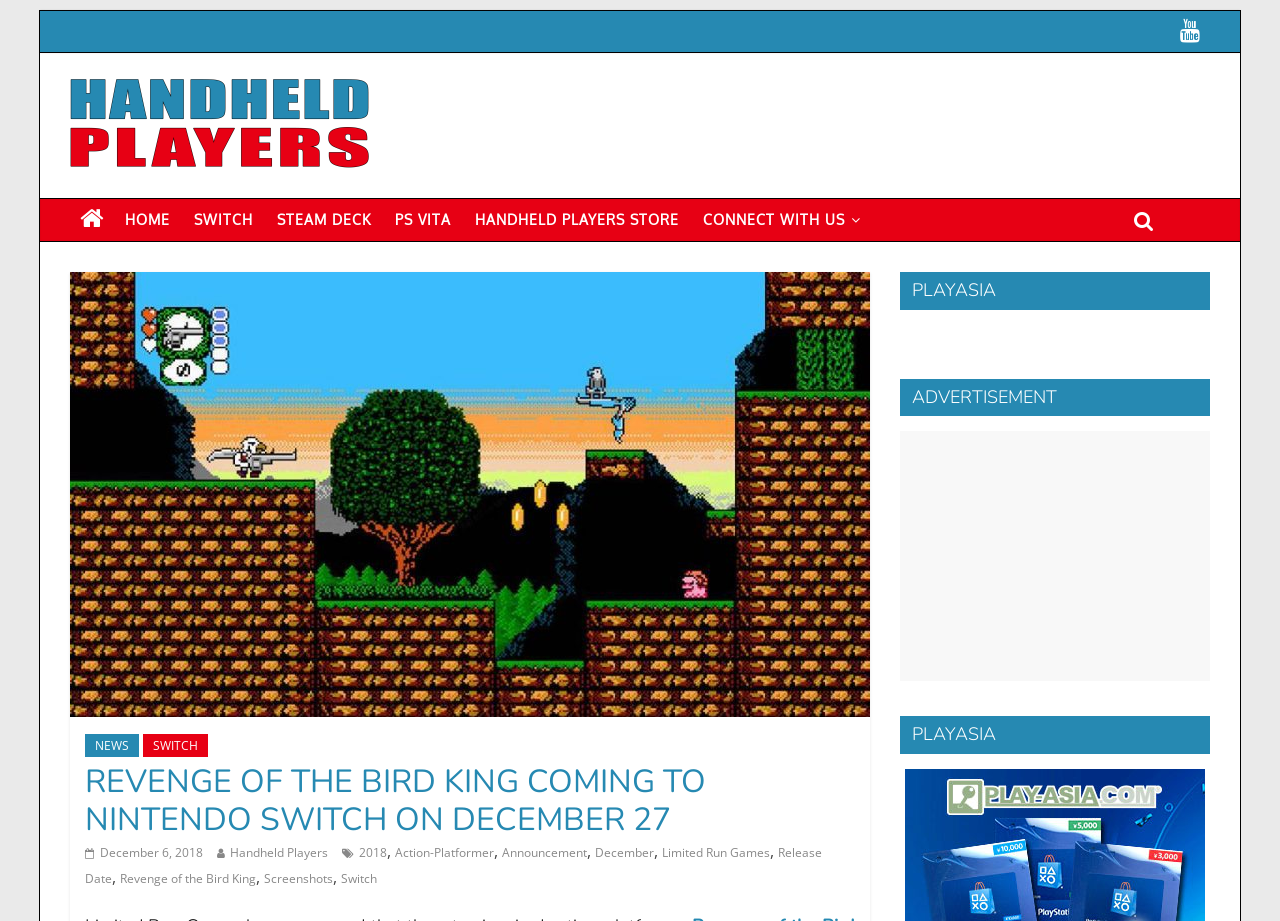Please respond to the question with a concise word or phrase:
What is the name of the company announcing the game?

Limited Run Games